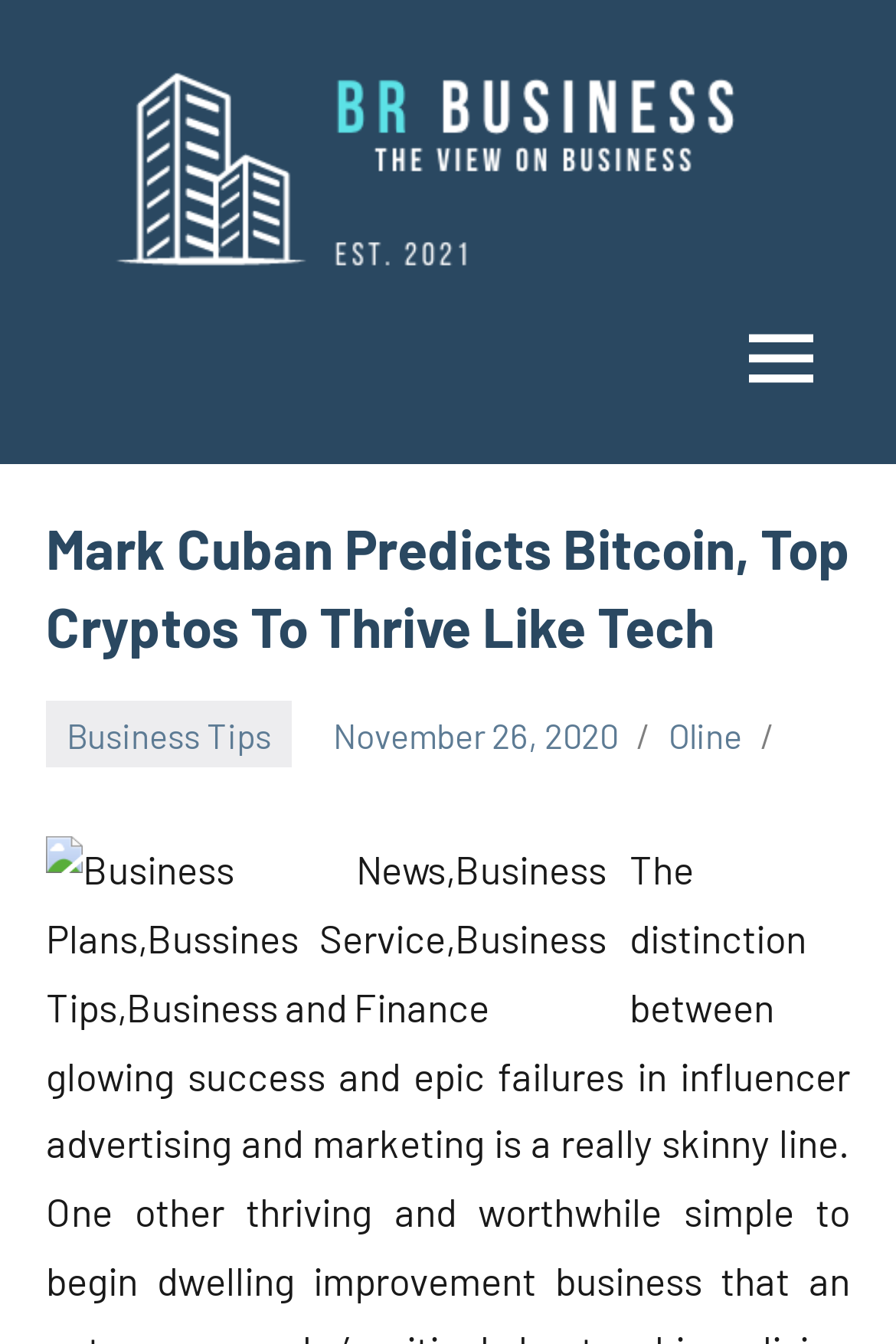Please answer the following question using a single word or phrase: What is the topic of the main article?

Mark Cuban Predicts Bitcoin